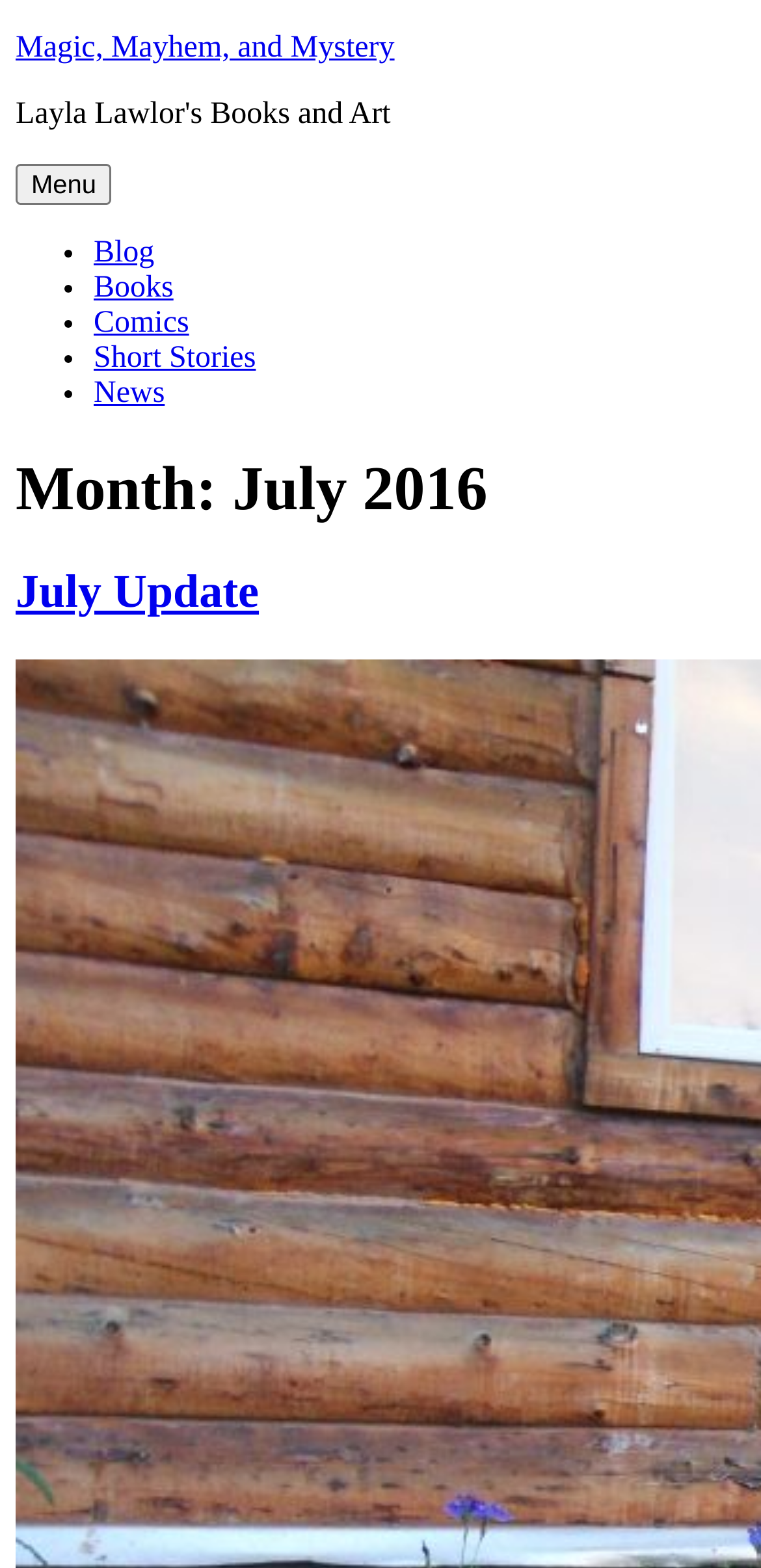Describe all the key features and sections of the webpage thoroughly.

The webpage is titled "July 2016 – Magic, Mayhem, and Mystery". At the top left, there is a "Skip to content" link. Next to it, there is a link with the same title as the webpage, "Magic, Mayhem, and Mystery". Below these links, there is a "Menu" button. 

To the right of the "Menu" button, there is a navigation menu labeled "Primary Menu" that spans across the top of the page. This menu contains five links: "Blog", "Books", "Comics", "Short Stories", and "News", each preceded by a bullet point. 

Below the navigation menu, there is a header section that displays the month and year, "Month: July 2016". Underneath this header, there is another header section with the title "July Update". This title is also a link.